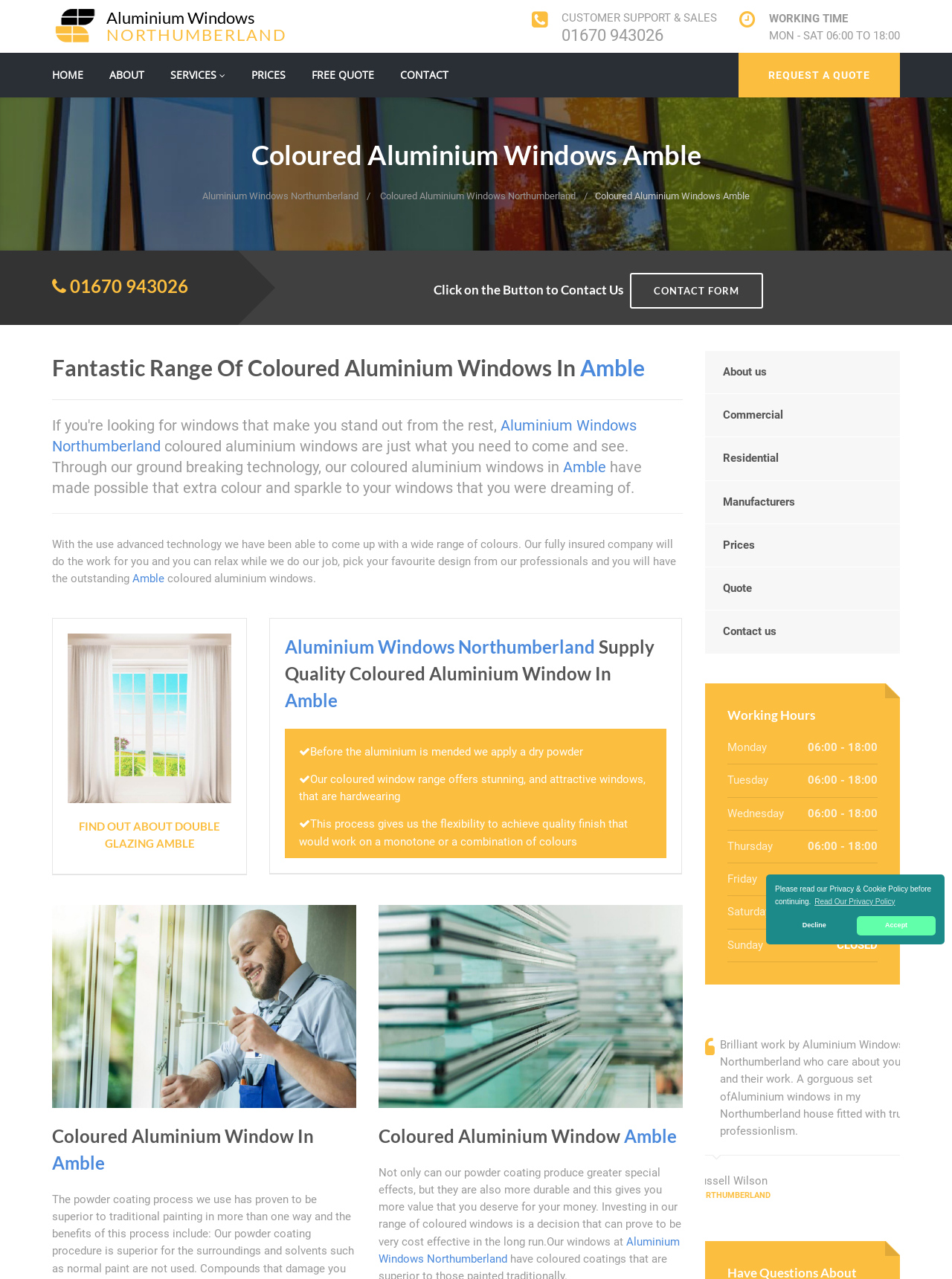Find the bounding box coordinates for the element that must be clicked to complete the instruction: "Check SilentBio's Facebook page". The coordinates should be four float numbers between 0 and 1, indicated as [left, top, right, bottom].

None